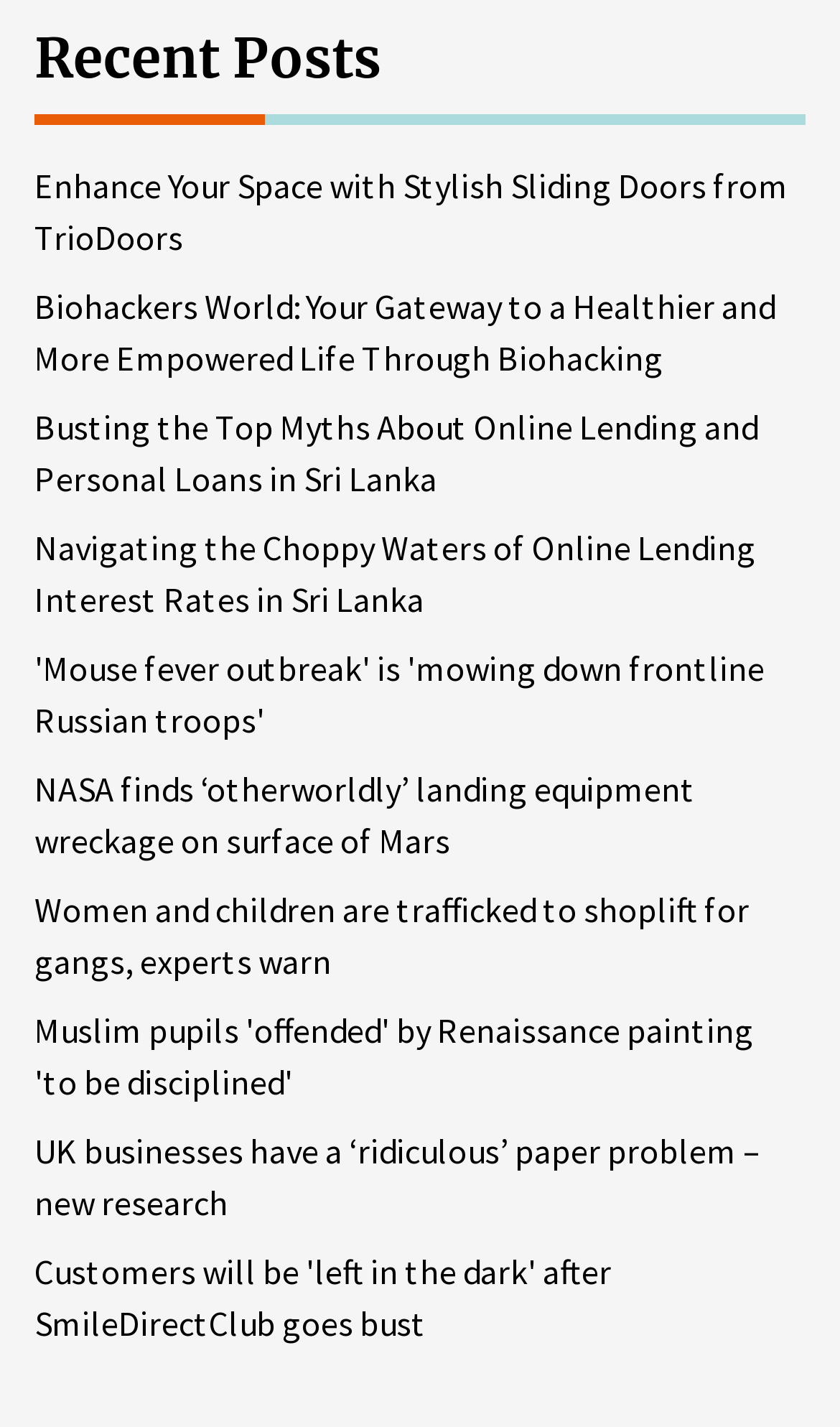Determine the bounding box coordinates of the clickable element to achieve the following action: 'Learn about Biohackers World'. Provide the coordinates as four float values between 0 and 1, formatted as [left, top, right, bottom].

[0.041, 0.196, 0.959, 0.269]